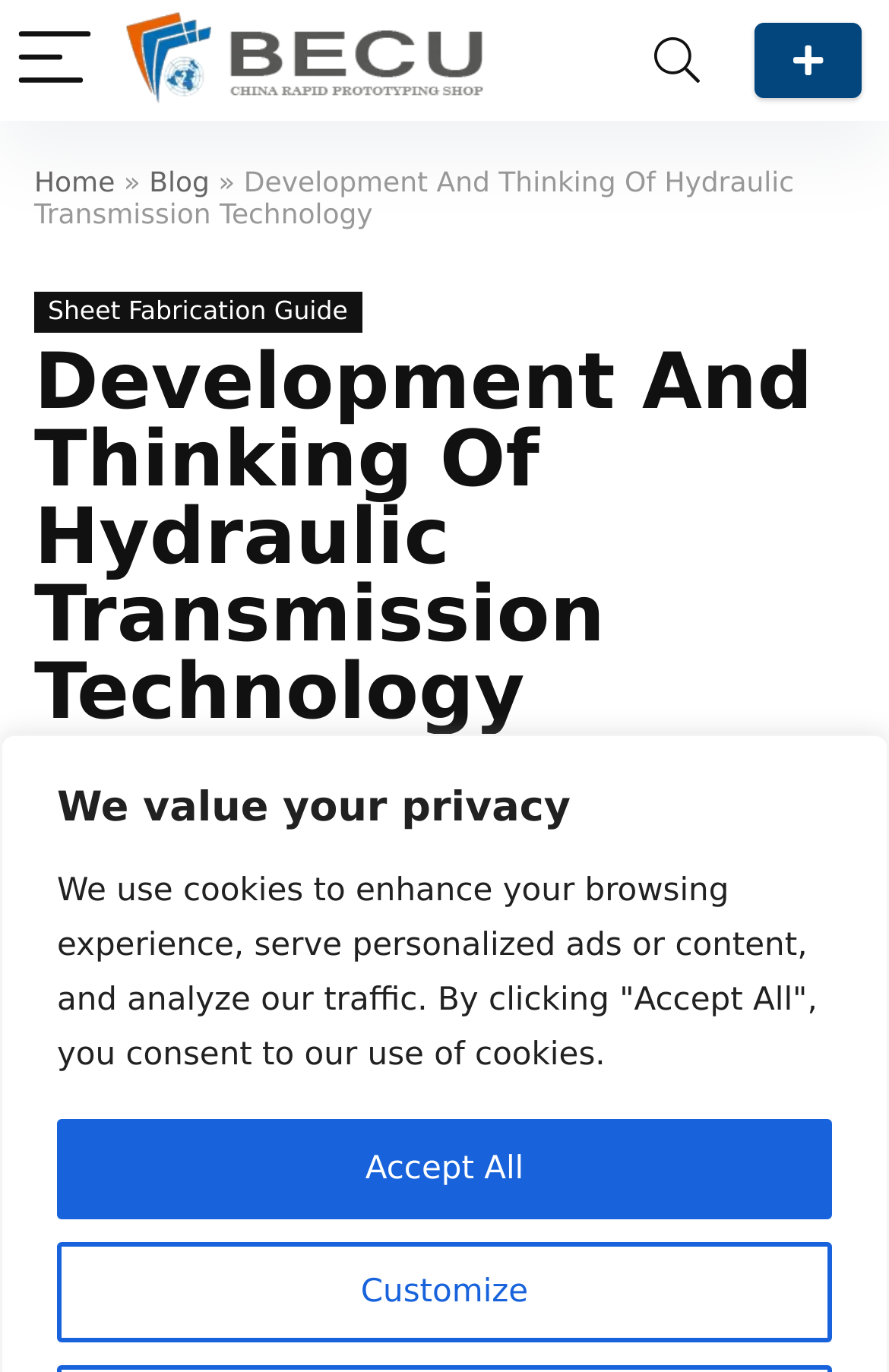Answer succinctly with a single word or phrase:
What is the topic of the webpage?

Hydraulic transmission technology